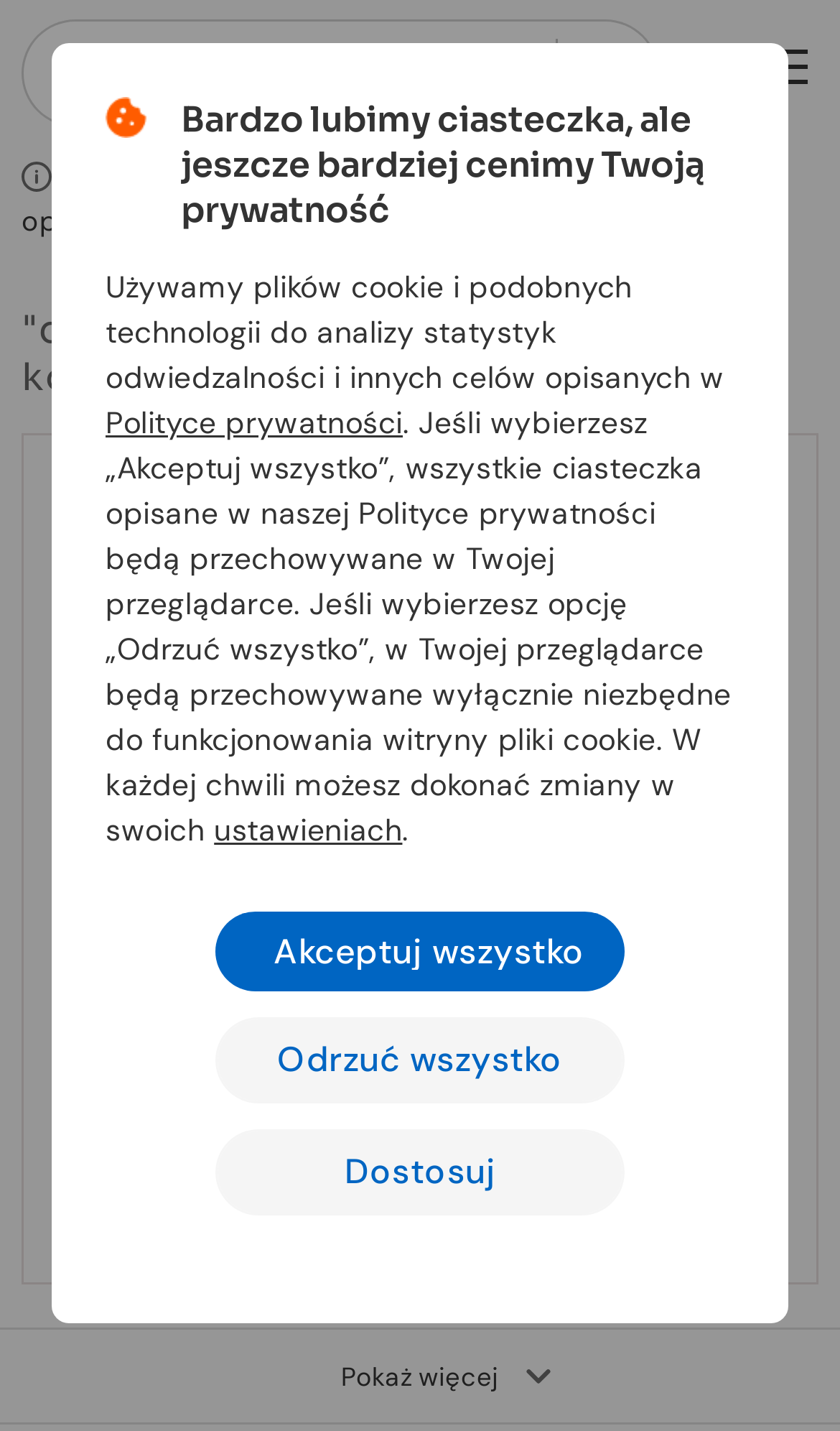What is the purpose of the 'Szukaj' button?
Examine the image and provide an in-depth answer to the question.

The 'Szukaj' button is located next to the search box at the top of the webpage. Its purpose is to initiate a search query in the Diki dictionary. When clicked, it will search for the phrase or word entered in the search box.